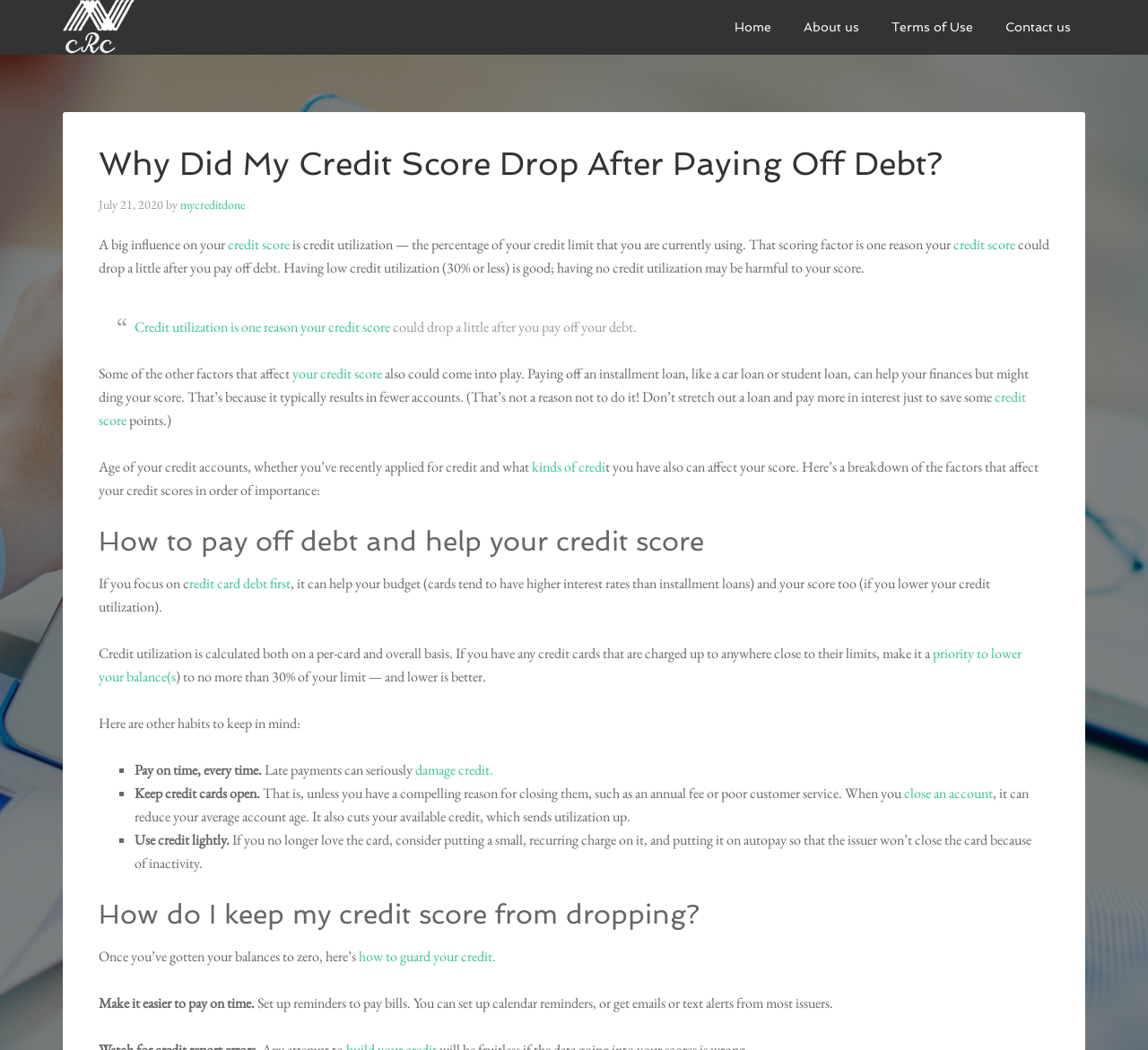What is one way to keep credit cards open?
Answer the question based on the image using a single word or a brief phrase.

Put a small recurring charge on it